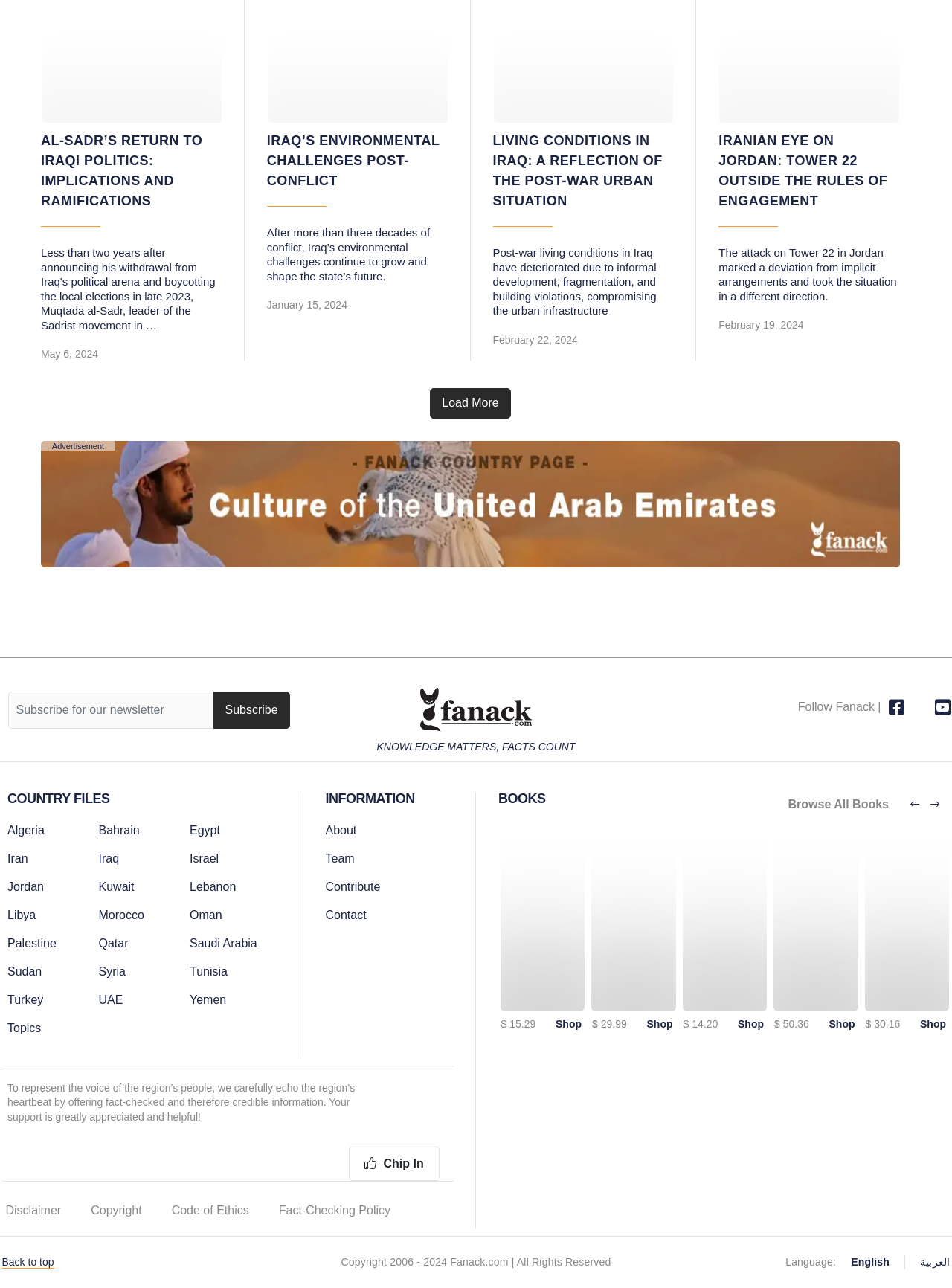Please locate the clickable area by providing the bounding box coordinates to follow this instruction: "Read about Al-Sadr's return to Iraqi politics".

[0.043, 0.102, 0.233, 0.164]